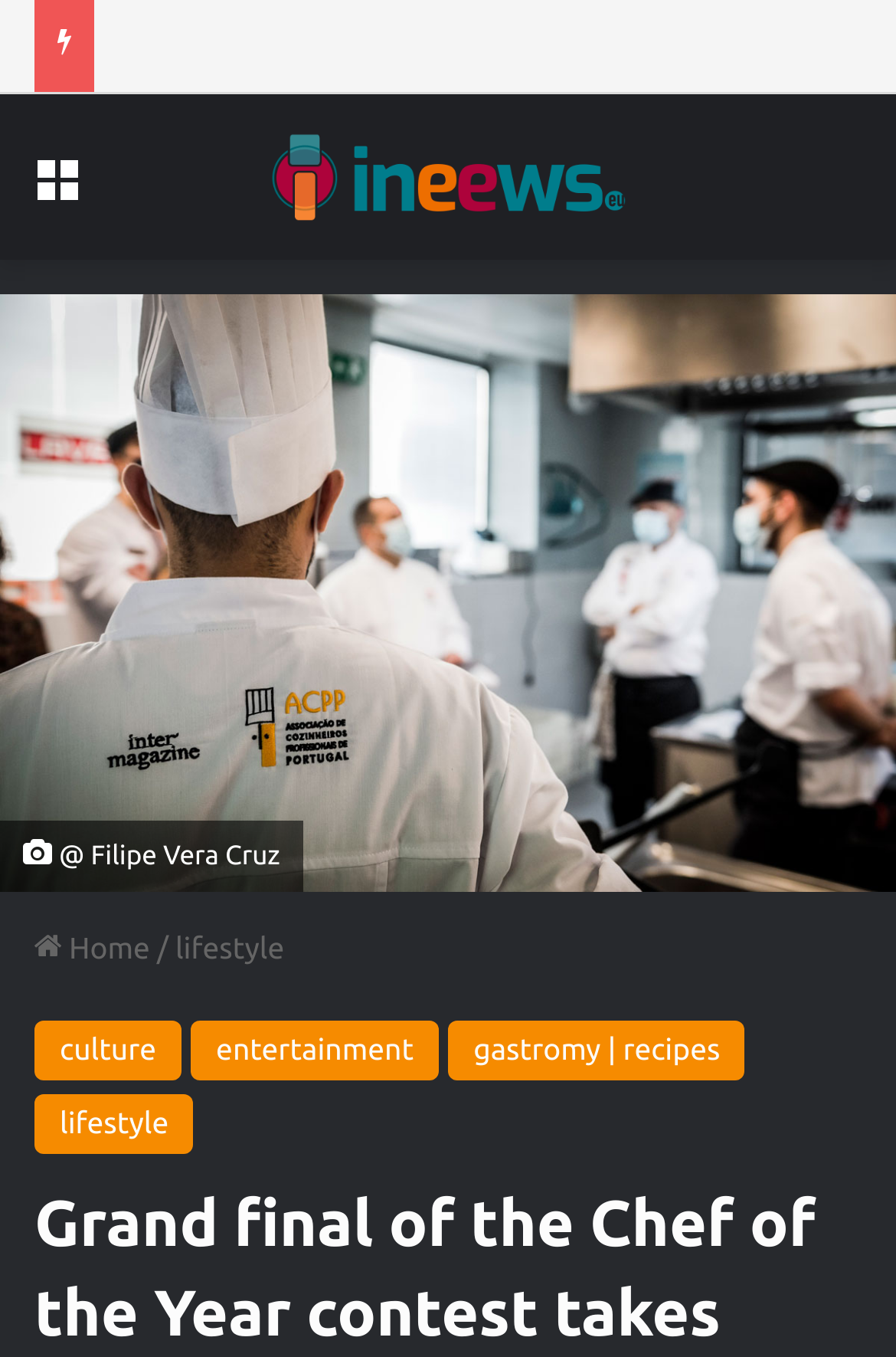Please locate the bounding box coordinates of the element that should be clicked to achieve the given instruction: "Explore gastromy and recipes".

[0.5, 0.752, 0.832, 0.796]